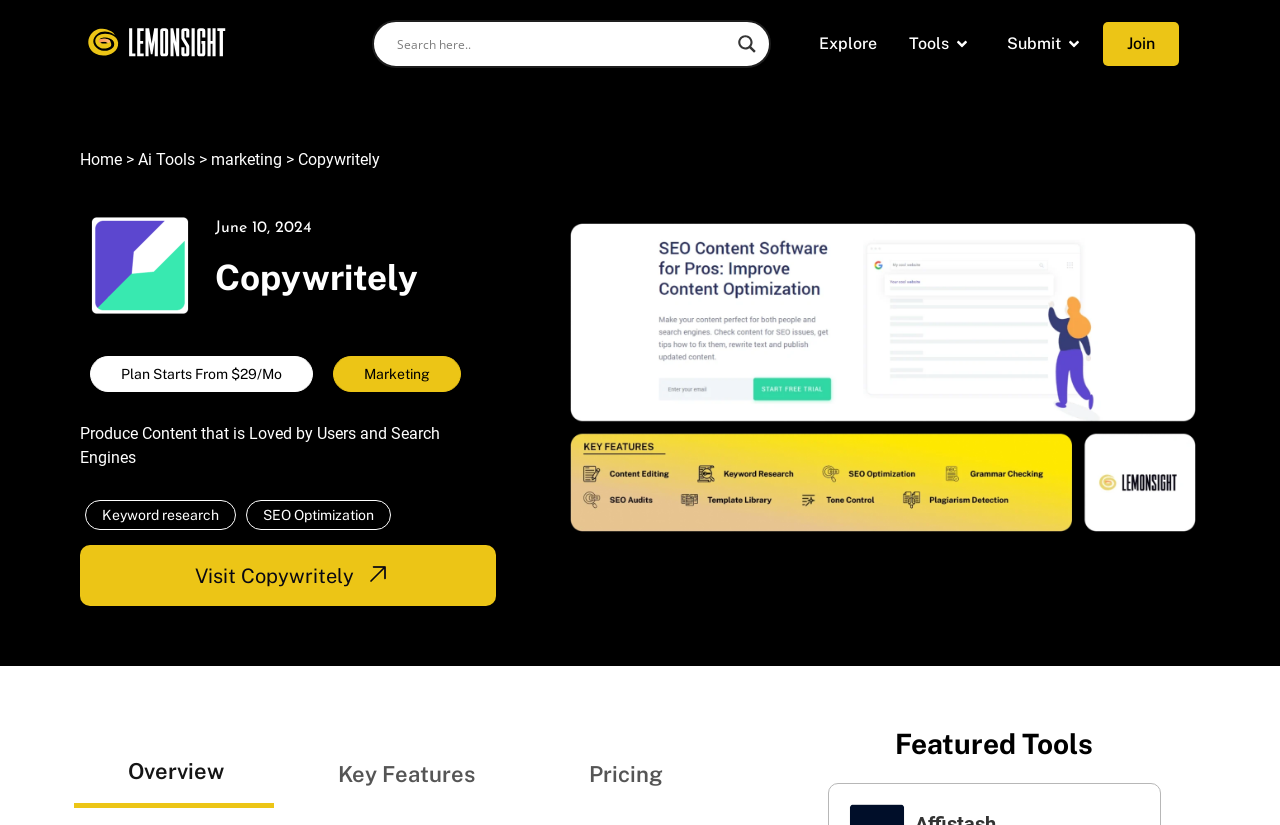Using the provided description: "Ai Tools", find the bounding box coordinates of the corresponding UI element. The output should be four float numbers between 0 and 1, in the format [left, top, right, bottom].

[0.108, 0.182, 0.152, 0.205]